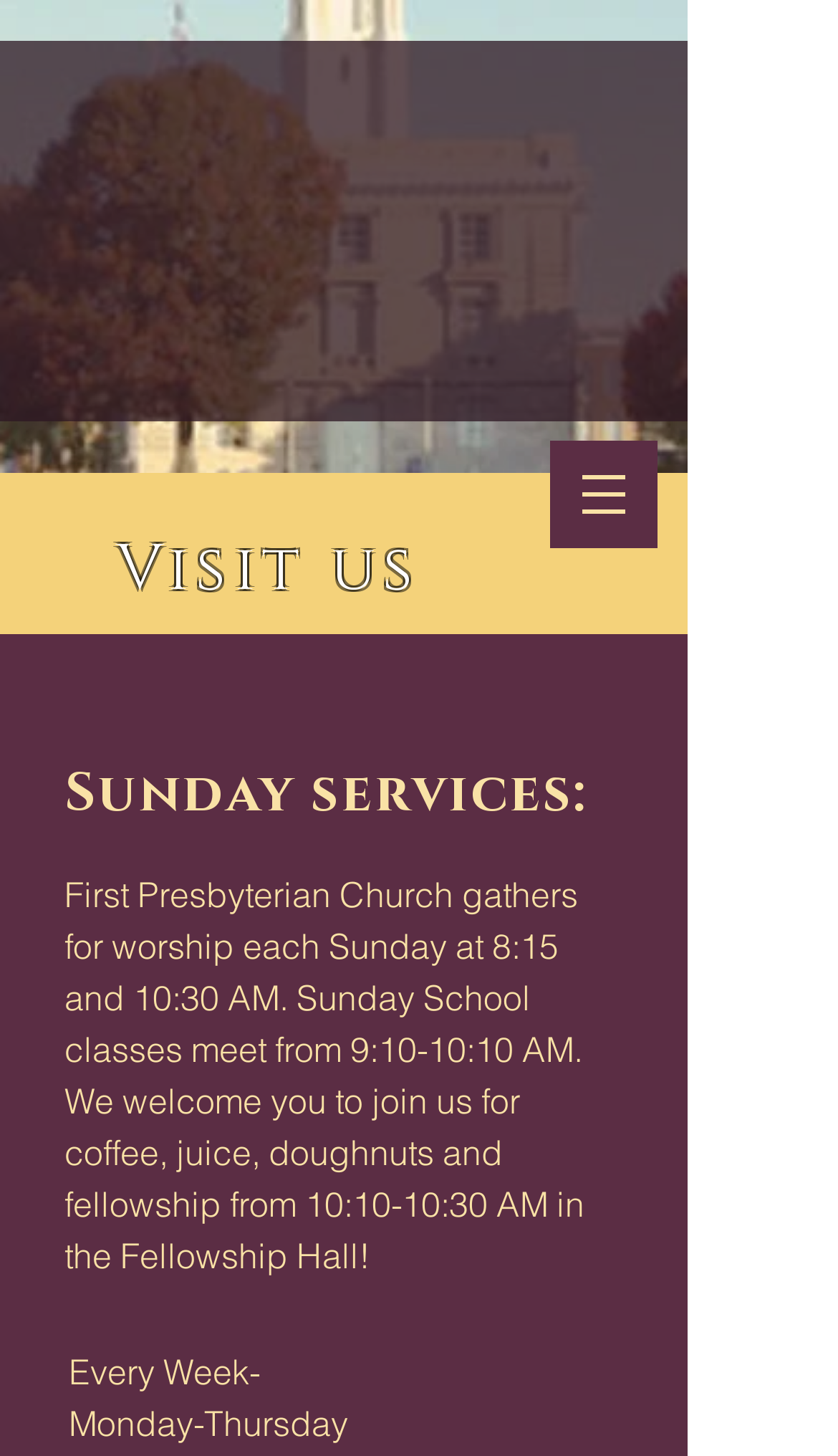Based on the visual content of the image, answer the question thoroughly: What is the purpose of the Fellowship Hall?

According to the webpage, after Sunday School classes from 9:10-10:10 AM, the church welcomes visitors to join them for coffee, juice, doughnuts and fellowship from 10:10-10:30 AM in the Fellowship Hall, indicating that the hall is used for socializing and community building.